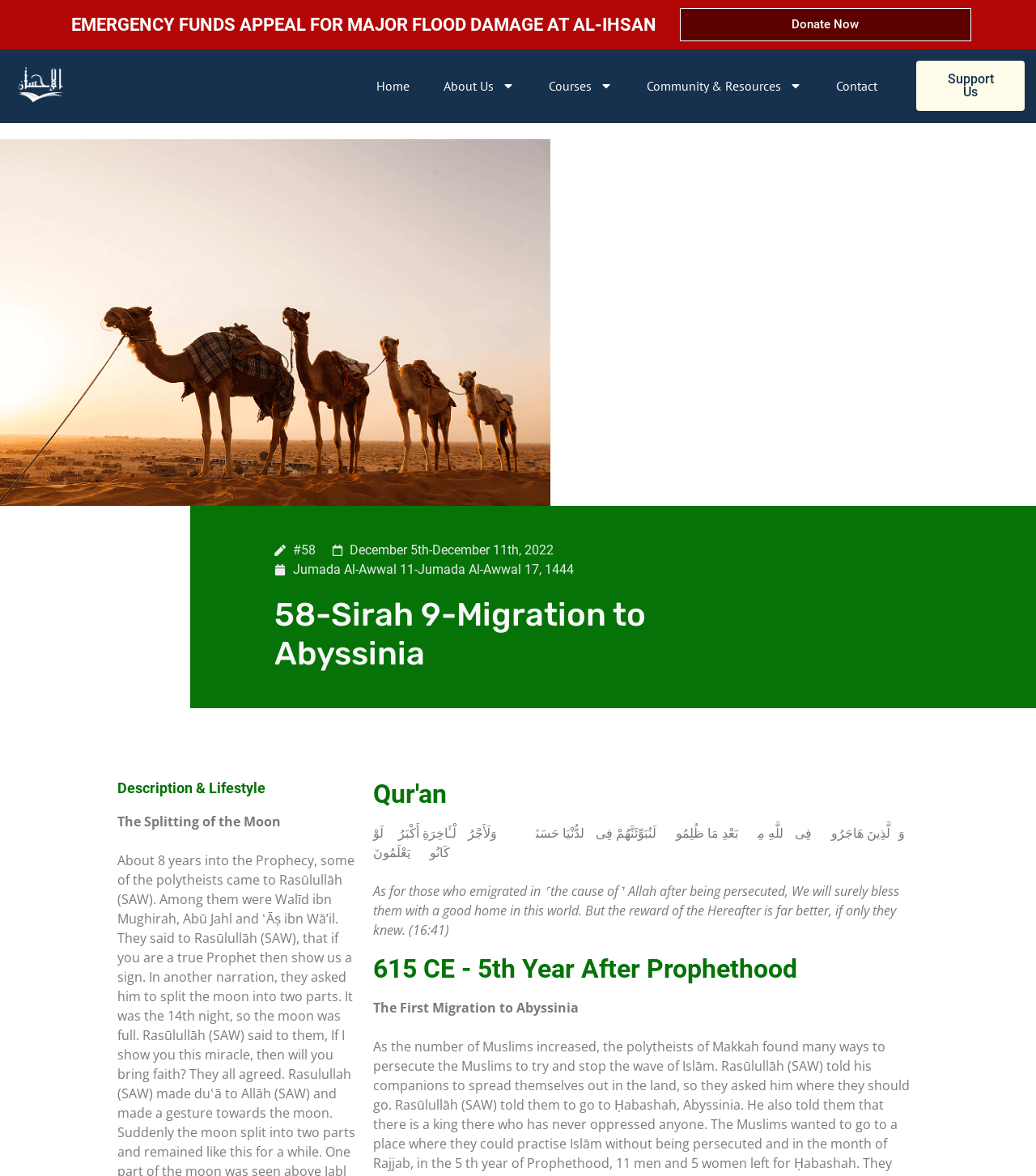Give the bounding box coordinates for the element described as: "alt="Al-Ihsan Logo White"".

[0.008, 0.049, 0.103, 0.097]